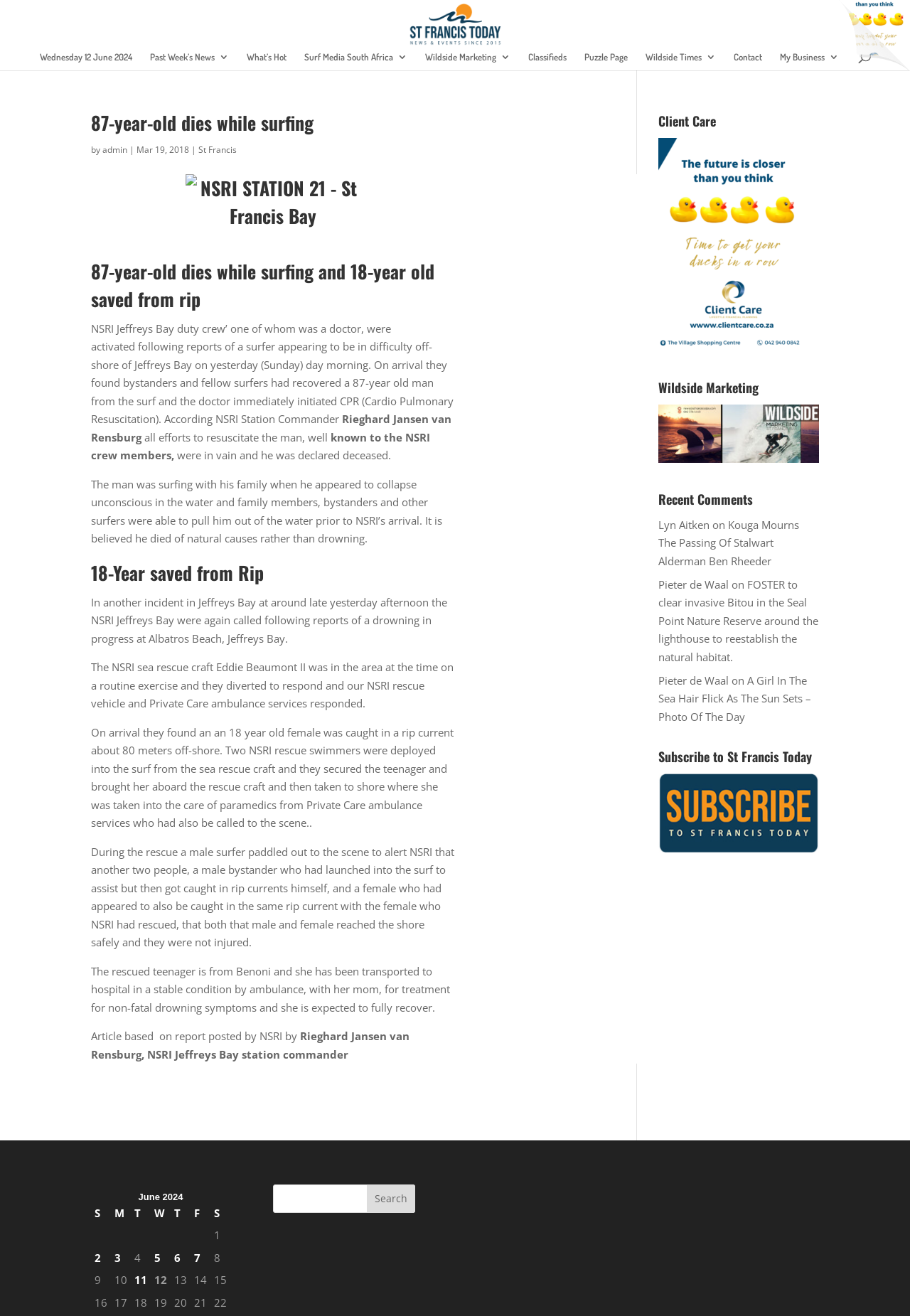Determine the bounding box for the UI element described here: "value="Search"".

[0.403, 0.9, 0.456, 0.921]